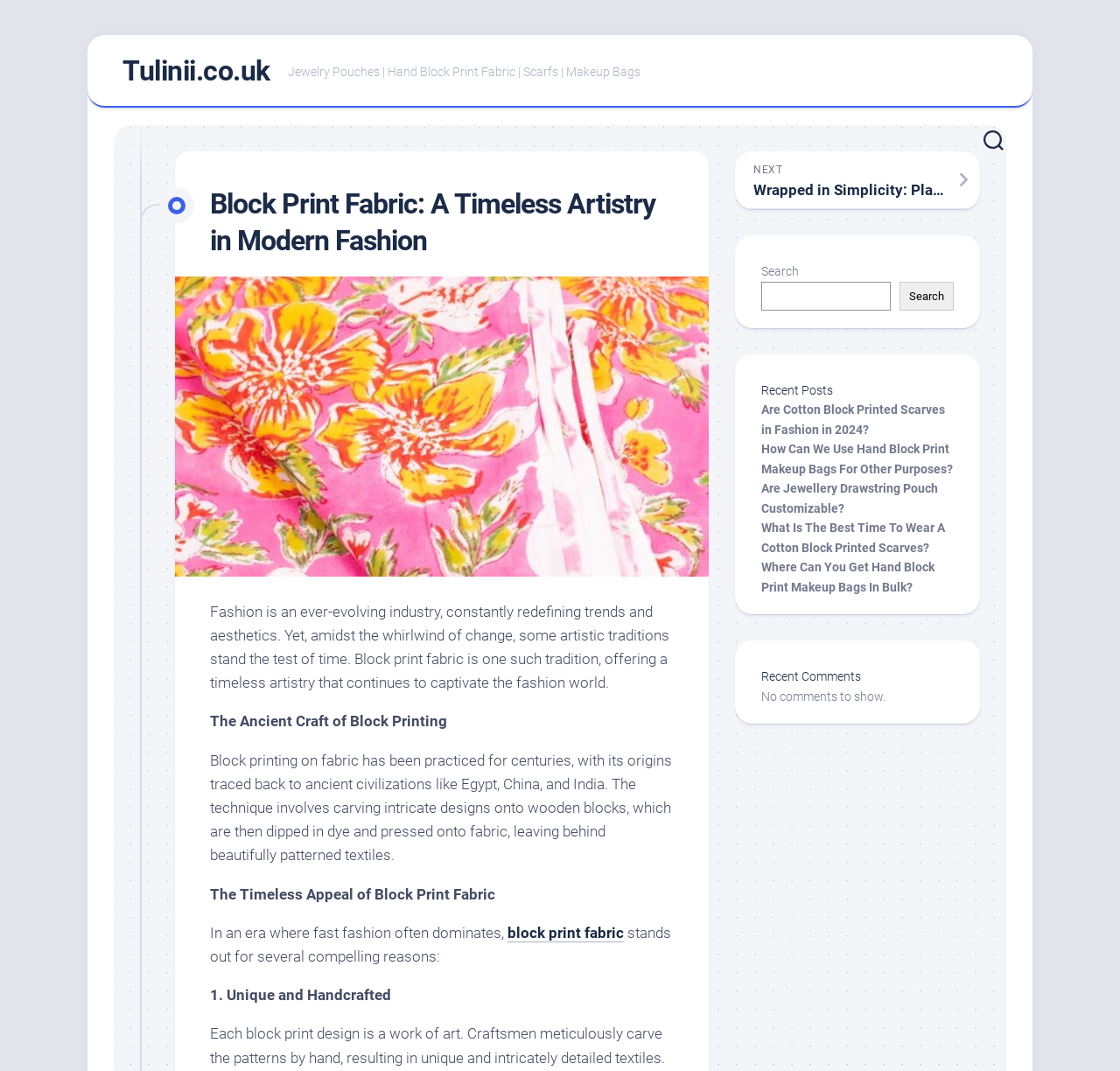Locate the bounding box coordinates of the element's region that should be clicked to carry out the following instruction: "Check recent posts". The coordinates need to be four float numbers between 0 and 1, i.e., [left, top, right, bottom].

[0.68, 0.355, 0.852, 0.373]